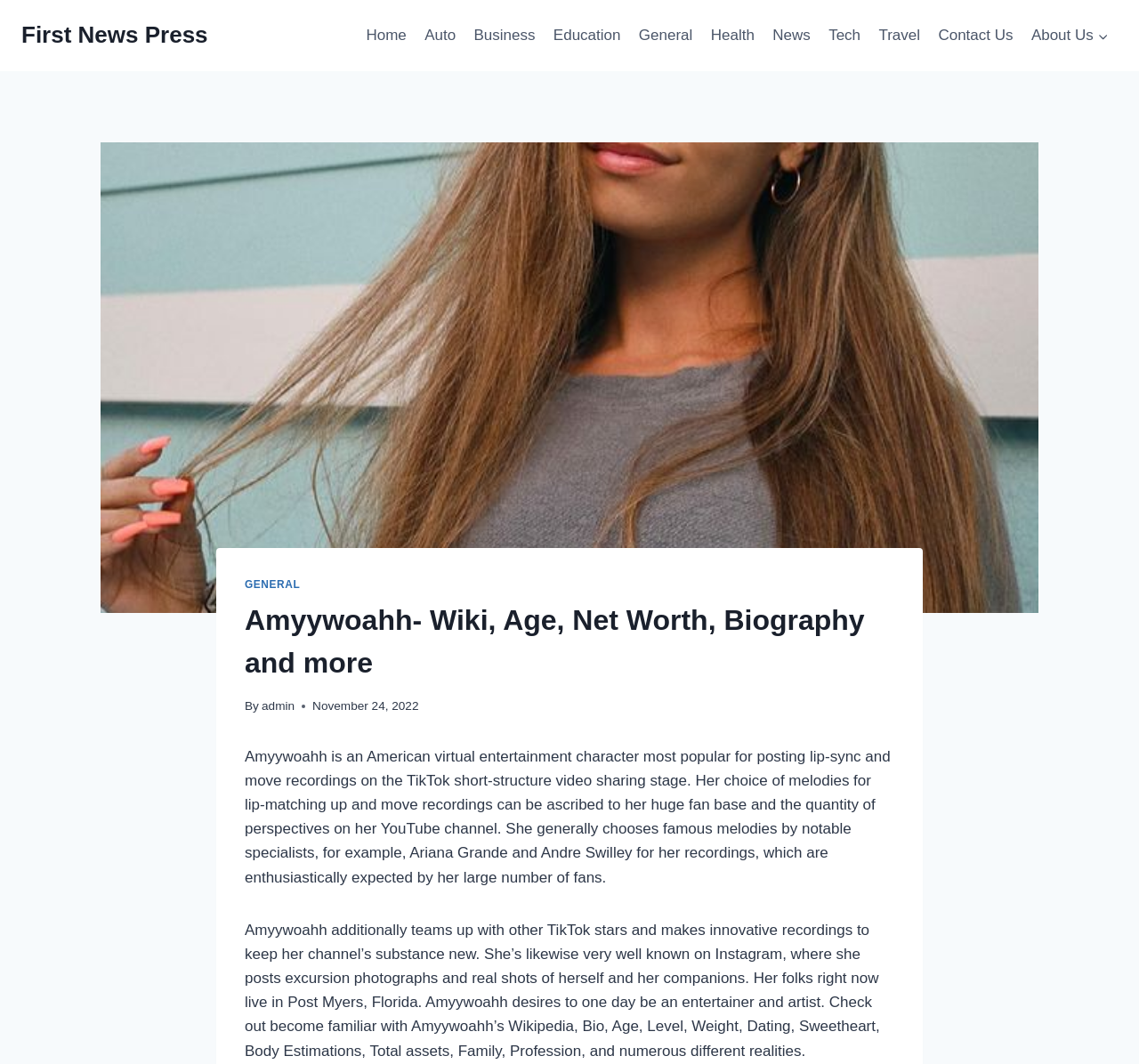Determine the bounding box coordinates of the area to click in order to meet this instruction: "View Amyywoahh's image".

[0.088, 0.134, 0.912, 0.576]